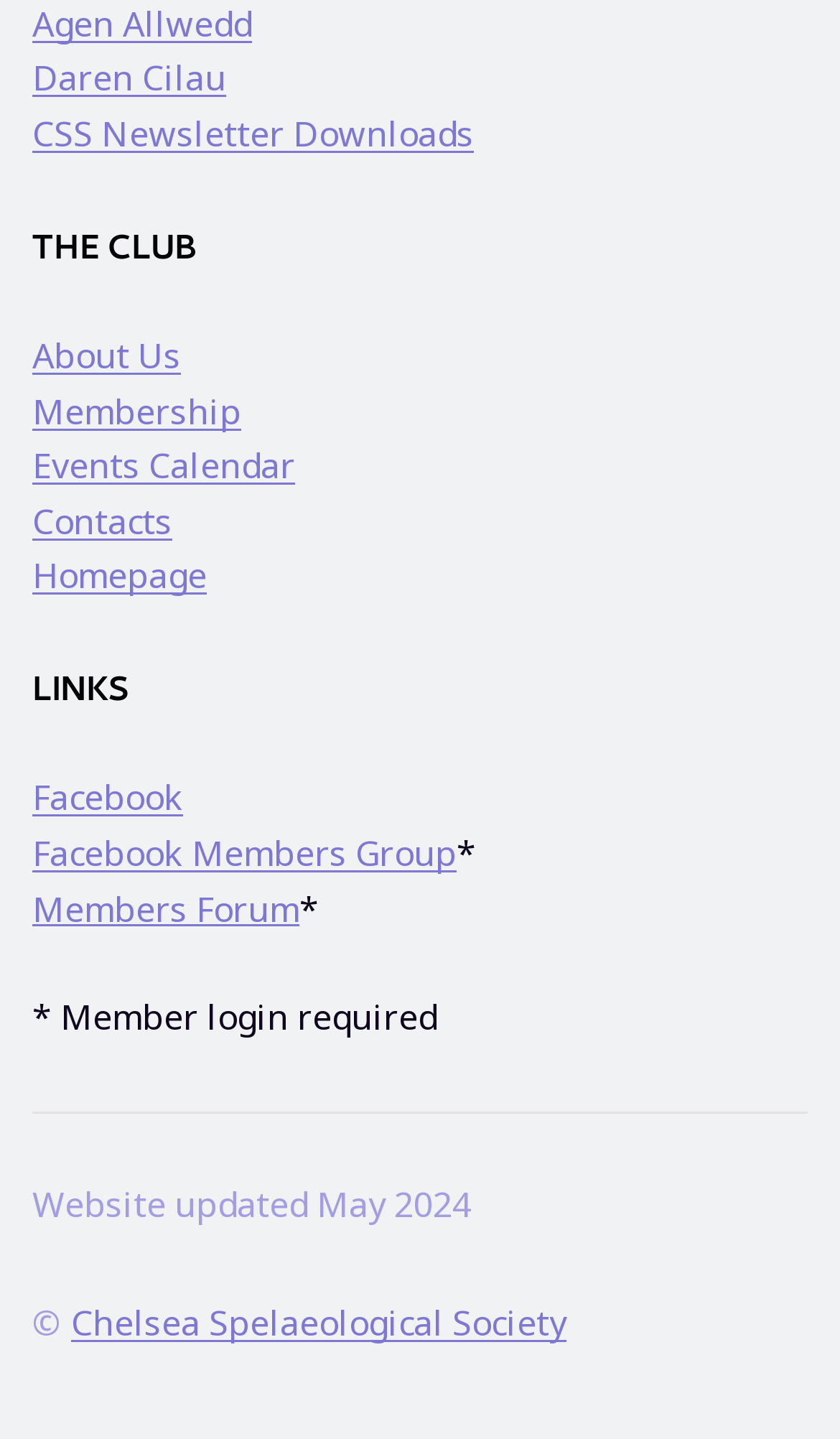Give a one-word or one-phrase response to the question: 
How many social media links are there?

2